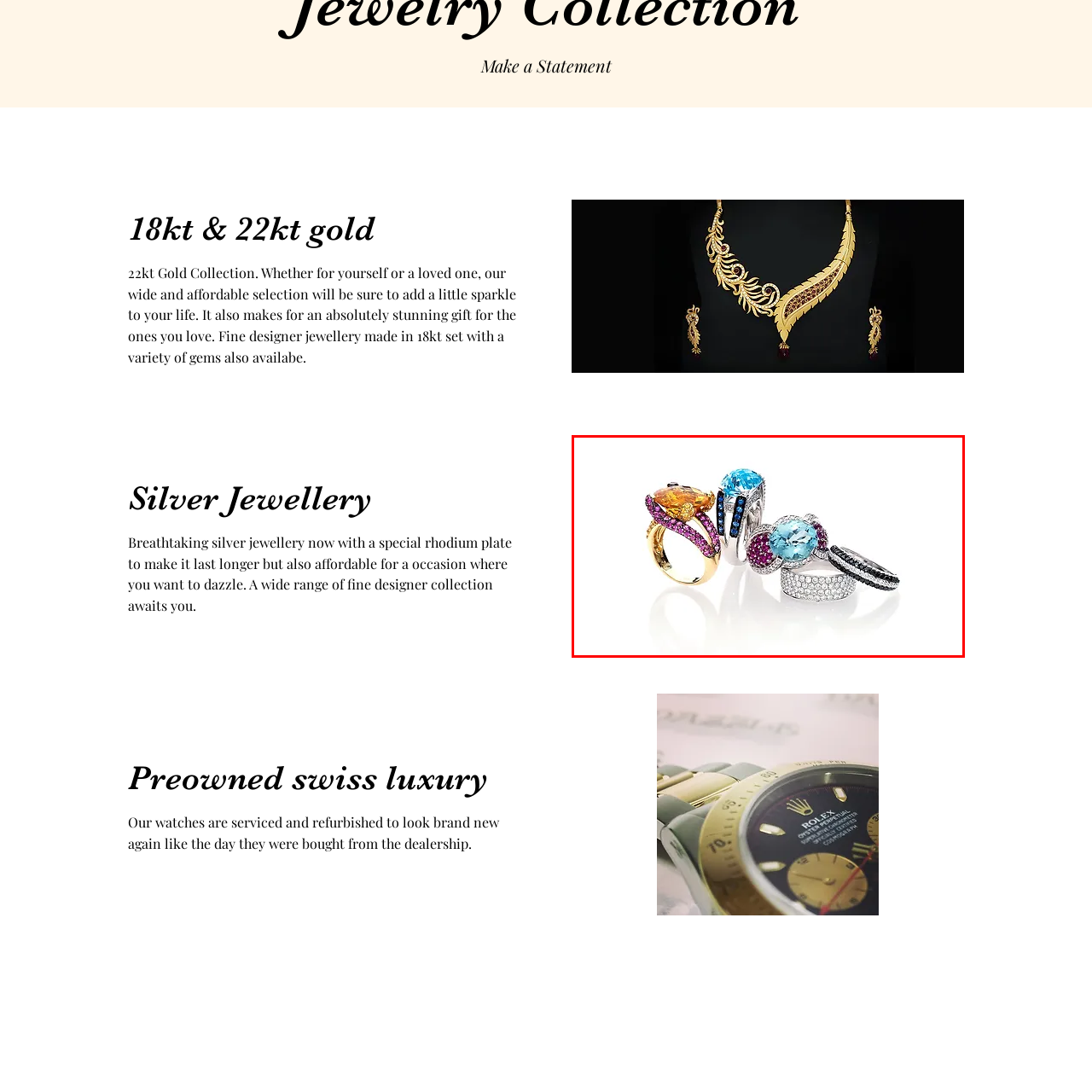How many rings are showcased in the image?
Look at the section marked by the red bounding box and provide a single word or phrase as your answer.

At least 4